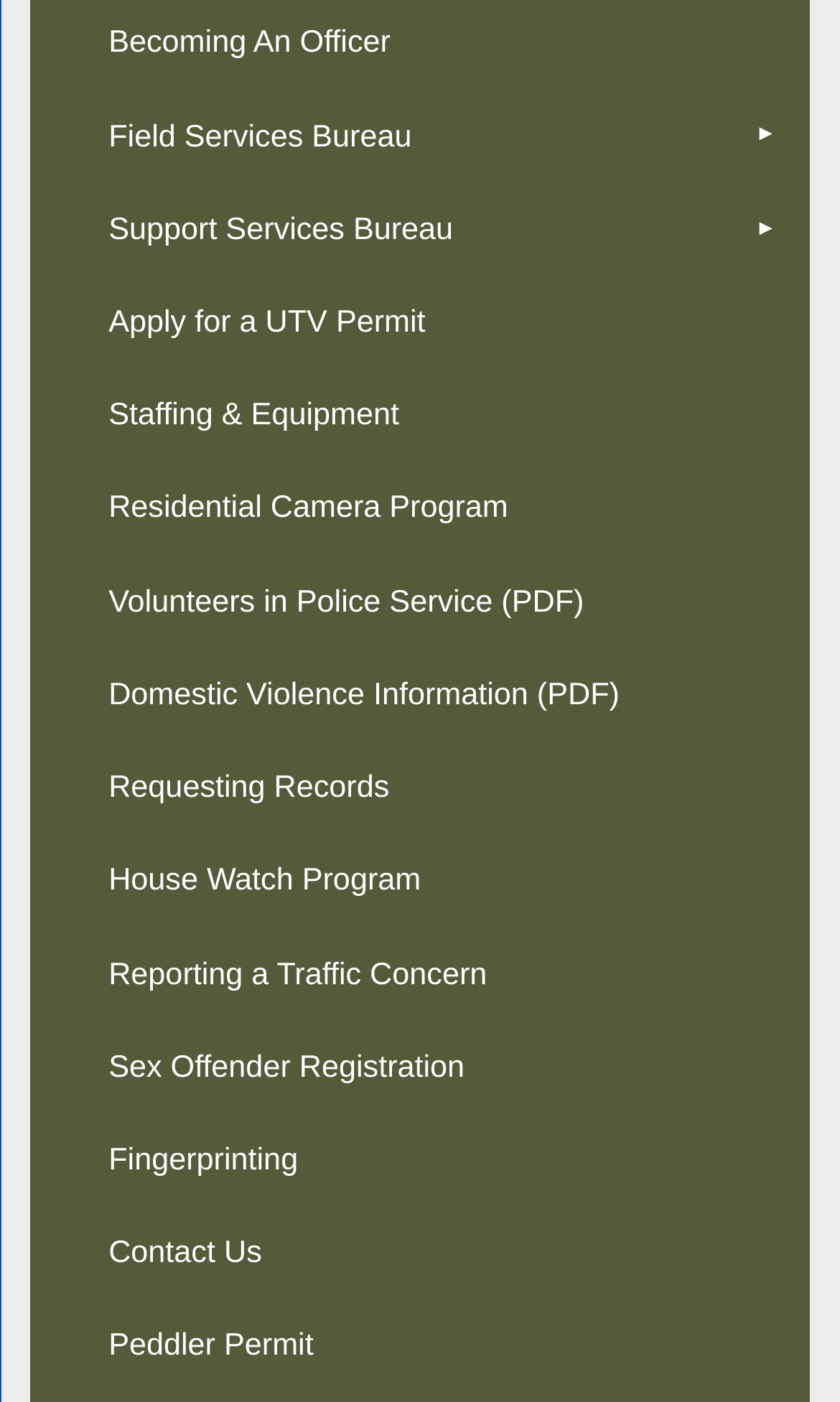Determine the bounding box coordinates for the element that should be clicked to follow this instruction: "Click on Field Services Bureau". The coordinates should be given as four float numbers between 0 and 1, in the format [left, top, right, bottom].

[0.037, 0.066, 0.963, 0.132]